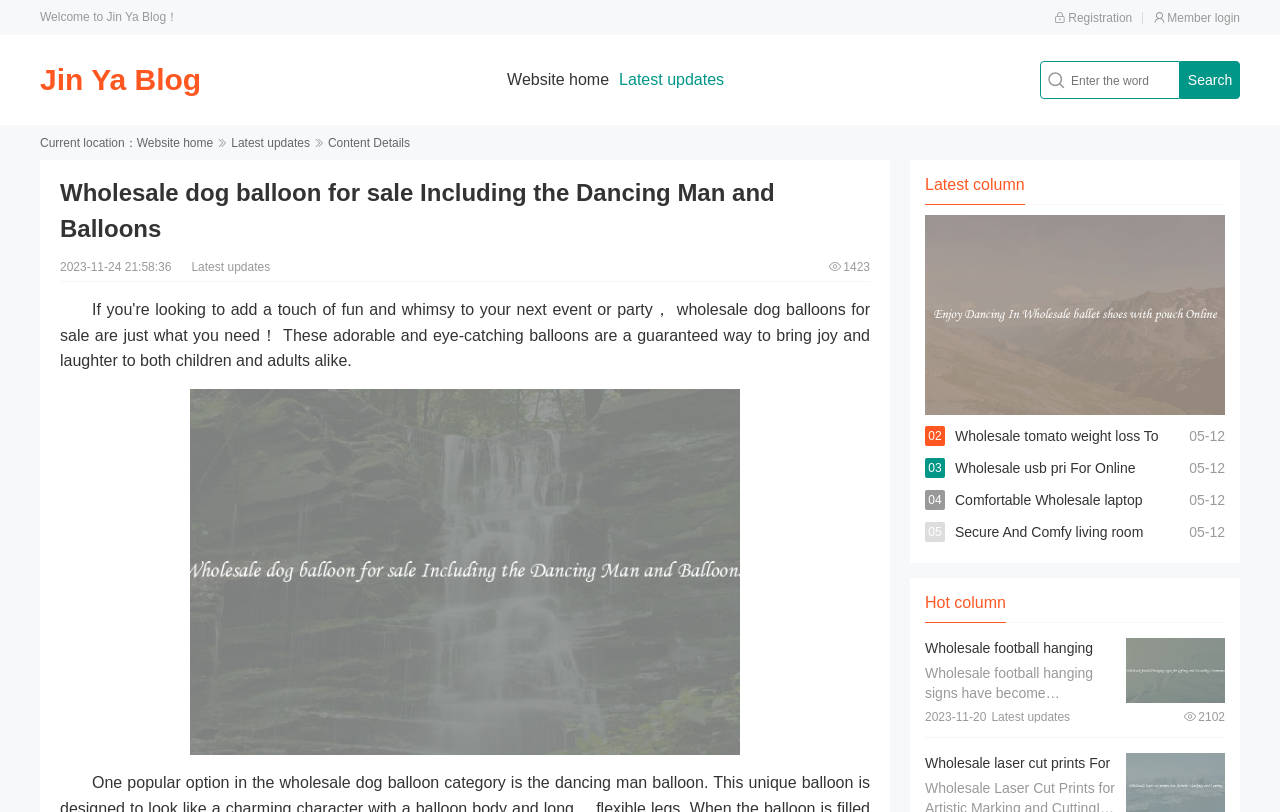How many views does the latest update have?
Answer the question with detailed information derived from the image.

I found a StaticText element with the text '1423' next to the 'Latest updates' link, which suggests that it represents the number of views for the latest update.